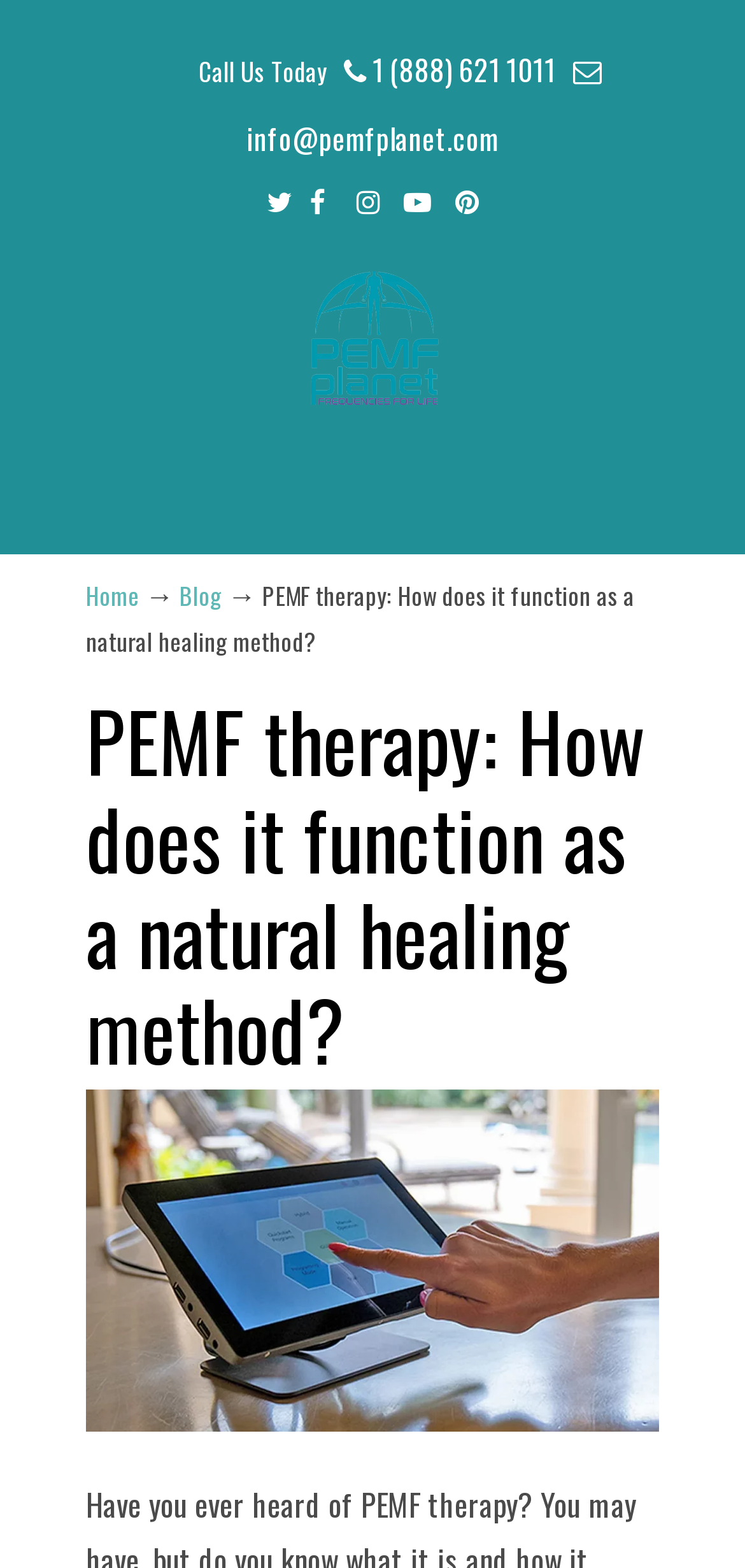How many social media links are there?
Please provide a detailed and thorough answer to the question.

I counted the social media links by looking at the icons in the top section of the webpage, and I found five of them.